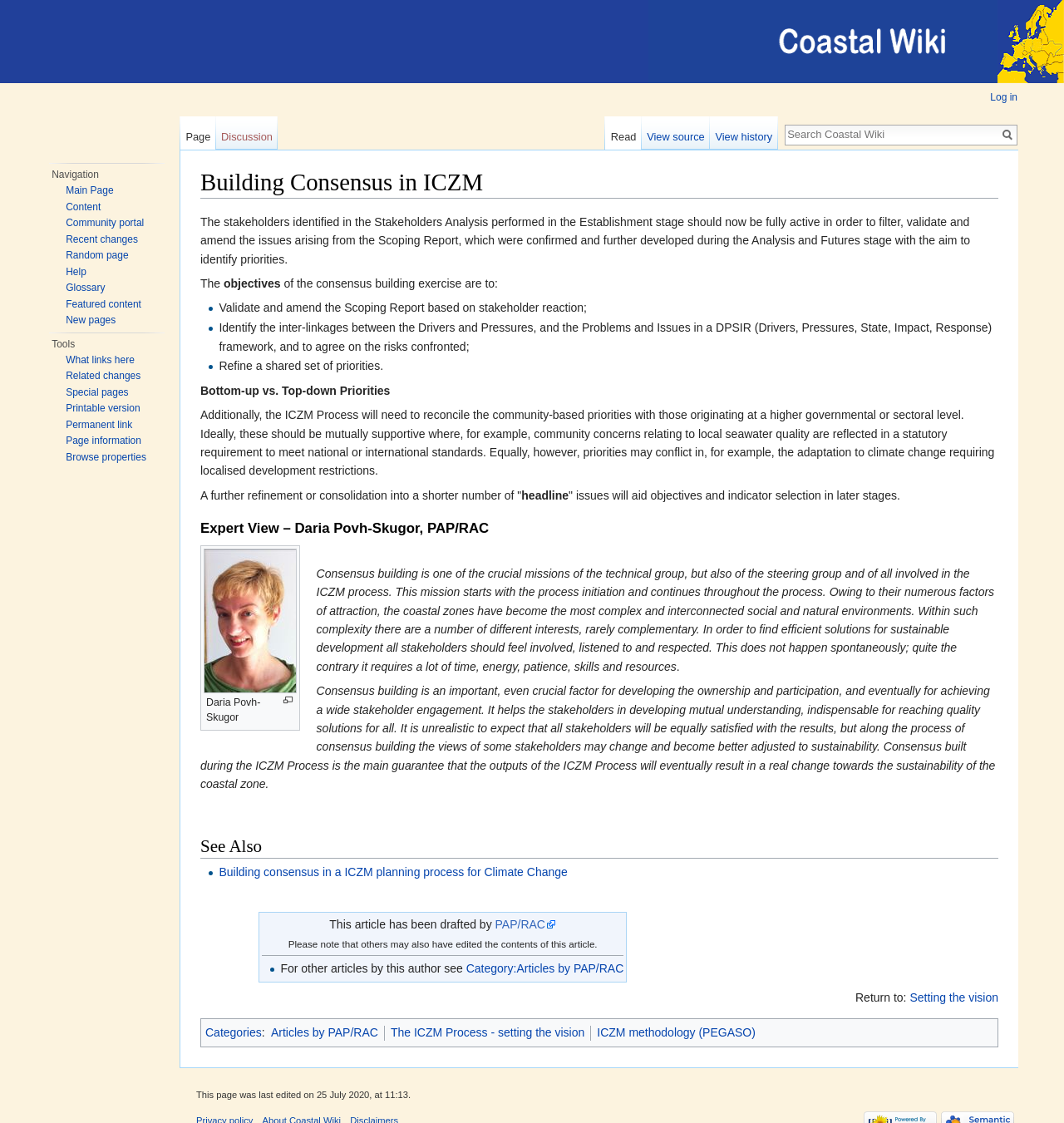What is the purpose of consensus building in ICZM?
Please answer the question with a detailed response using the information from the screenshot.

According to the webpage, the objectives of the consensus building exercise are to validate and amend the Scoping Report based on stakeholder reaction, identify inter-linkages between Drivers and Pressures, and refine a shared set of priorities.